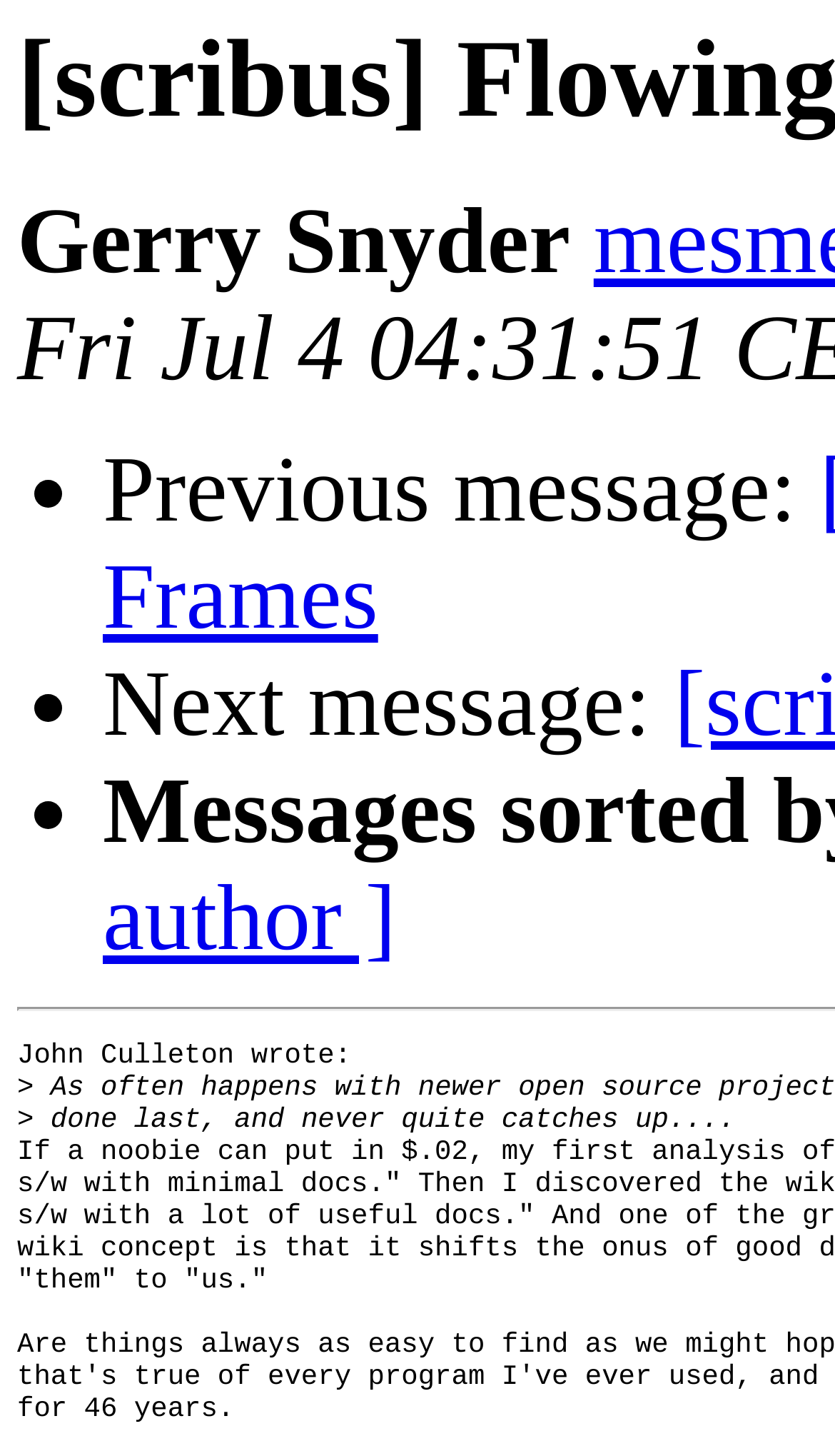Who is the author of the previous message?
Give a one-word or short-phrase answer derived from the screenshot.

John Culleton